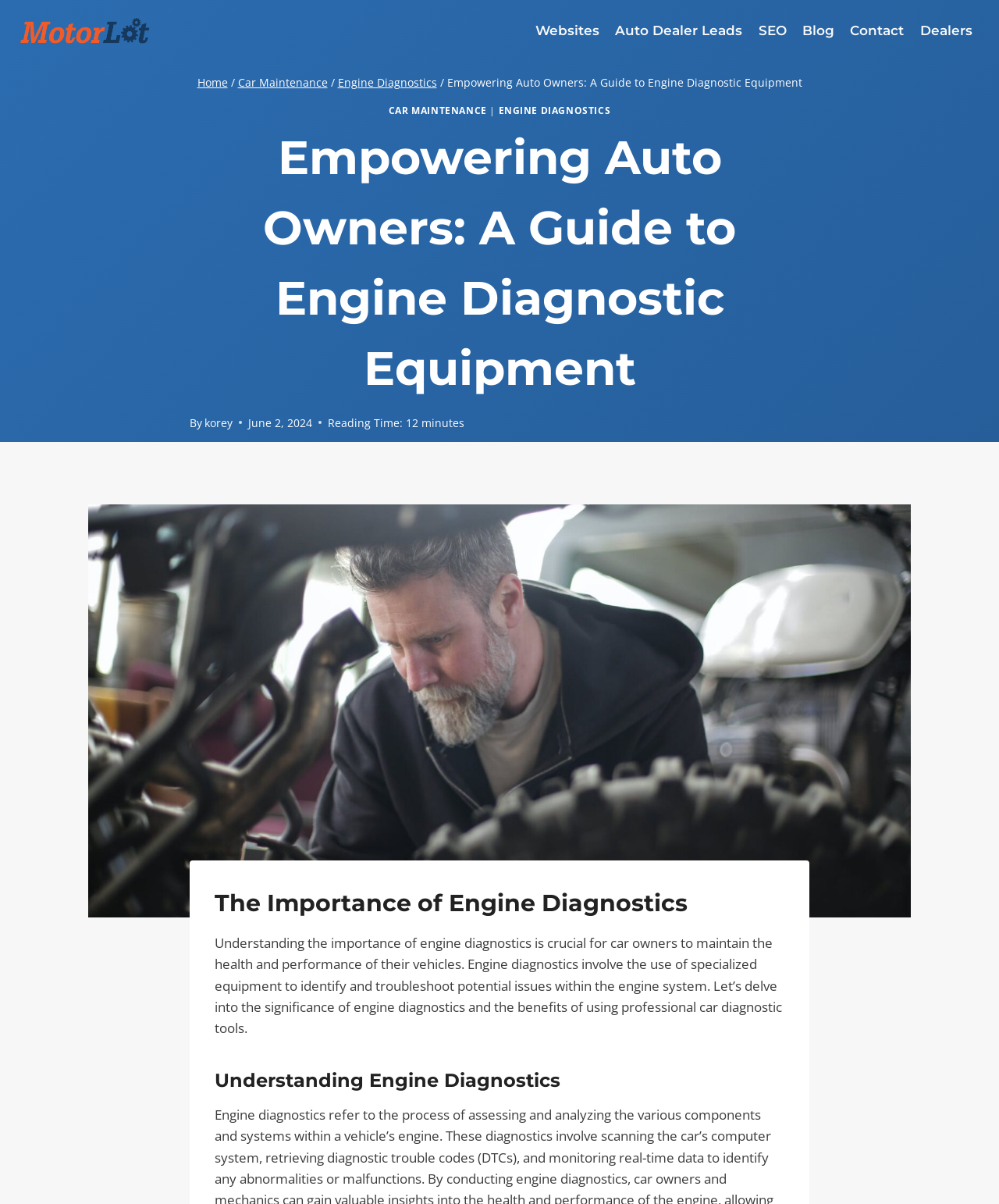Use a single word or phrase to respond to the question:
What is the primary navigation menu item after 'Websites'?

Auto Dealer Leads